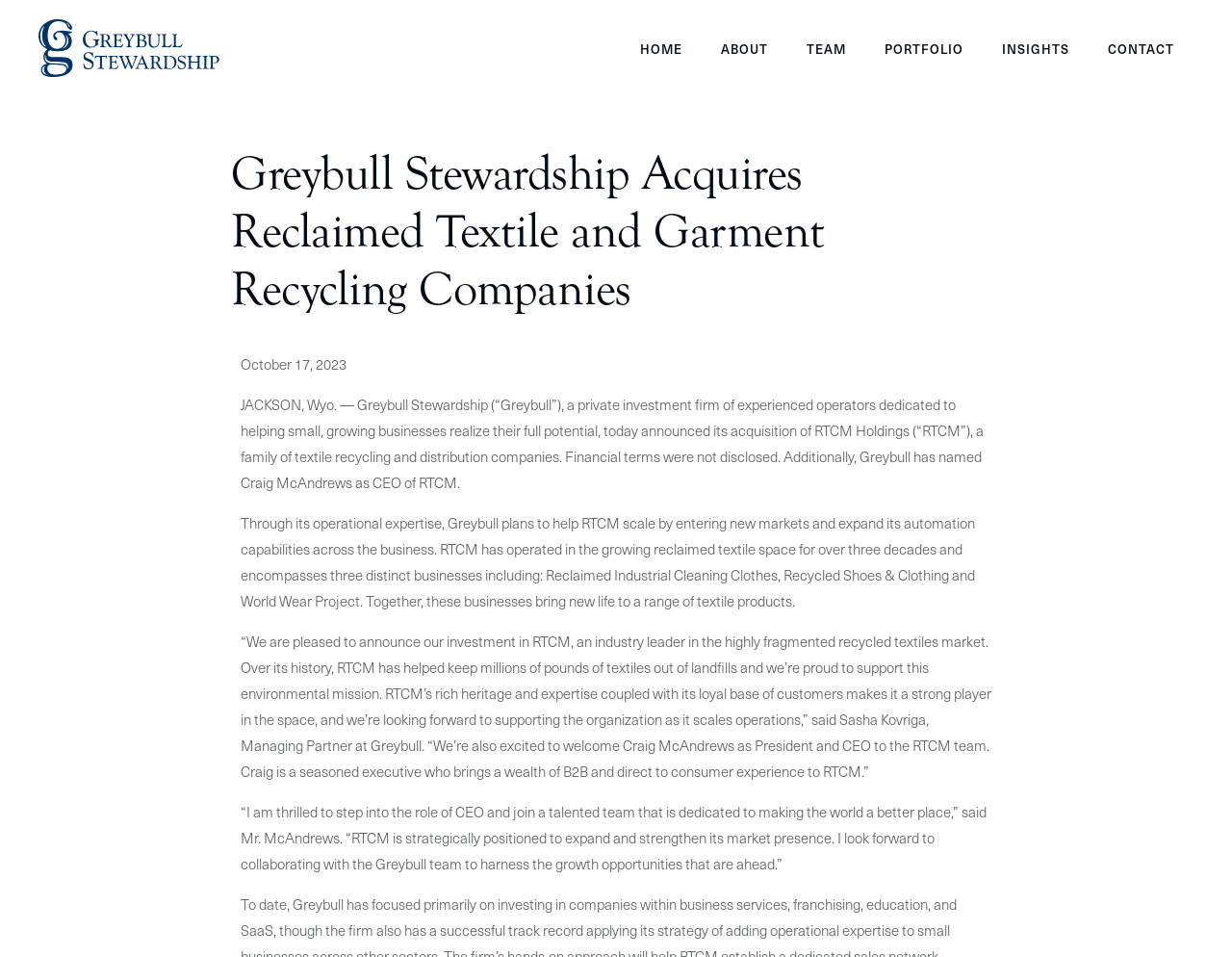Identify and provide the text of the main header on the webpage.

Greybull Stewardship Acquires Reclaimed Textile and Garment Recycling Companies